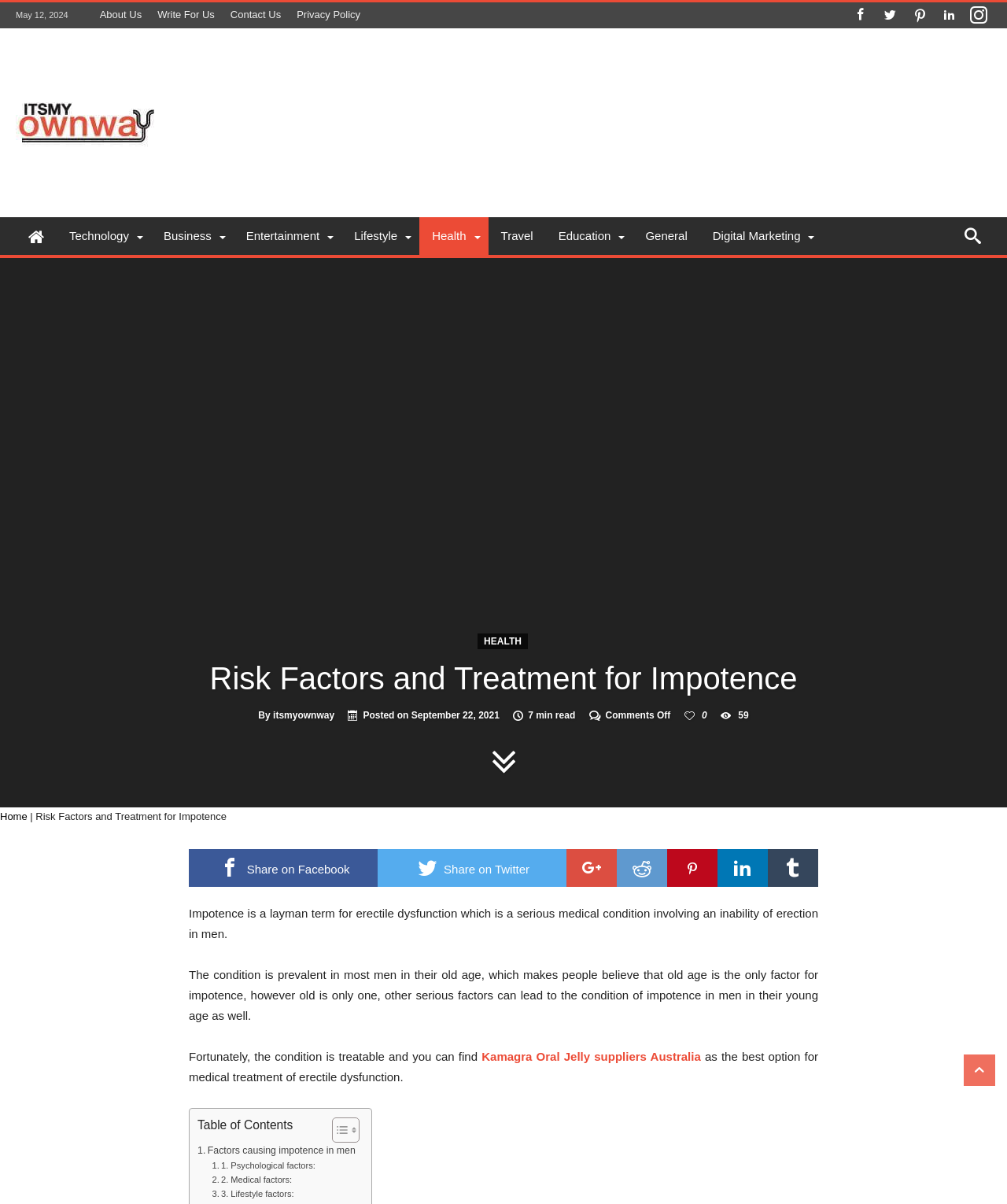Highlight the bounding box coordinates of the region I should click on to meet the following instruction: "Go to the top of the page".

[0.957, 0.876, 0.988, 0.902]